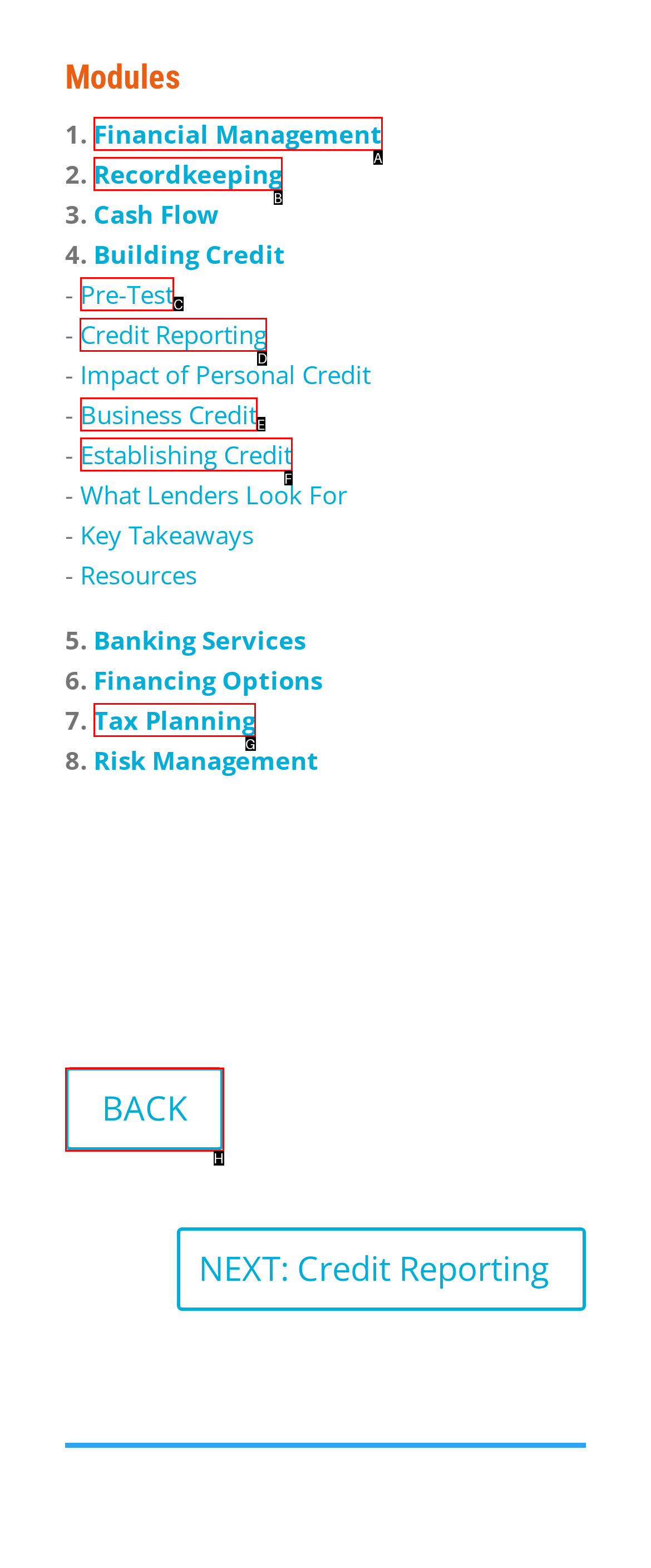Given the task: Learn about Credit Reporting, tell me which HTML element to click on.
Answer with the letter of the correct option from the given choices.

D